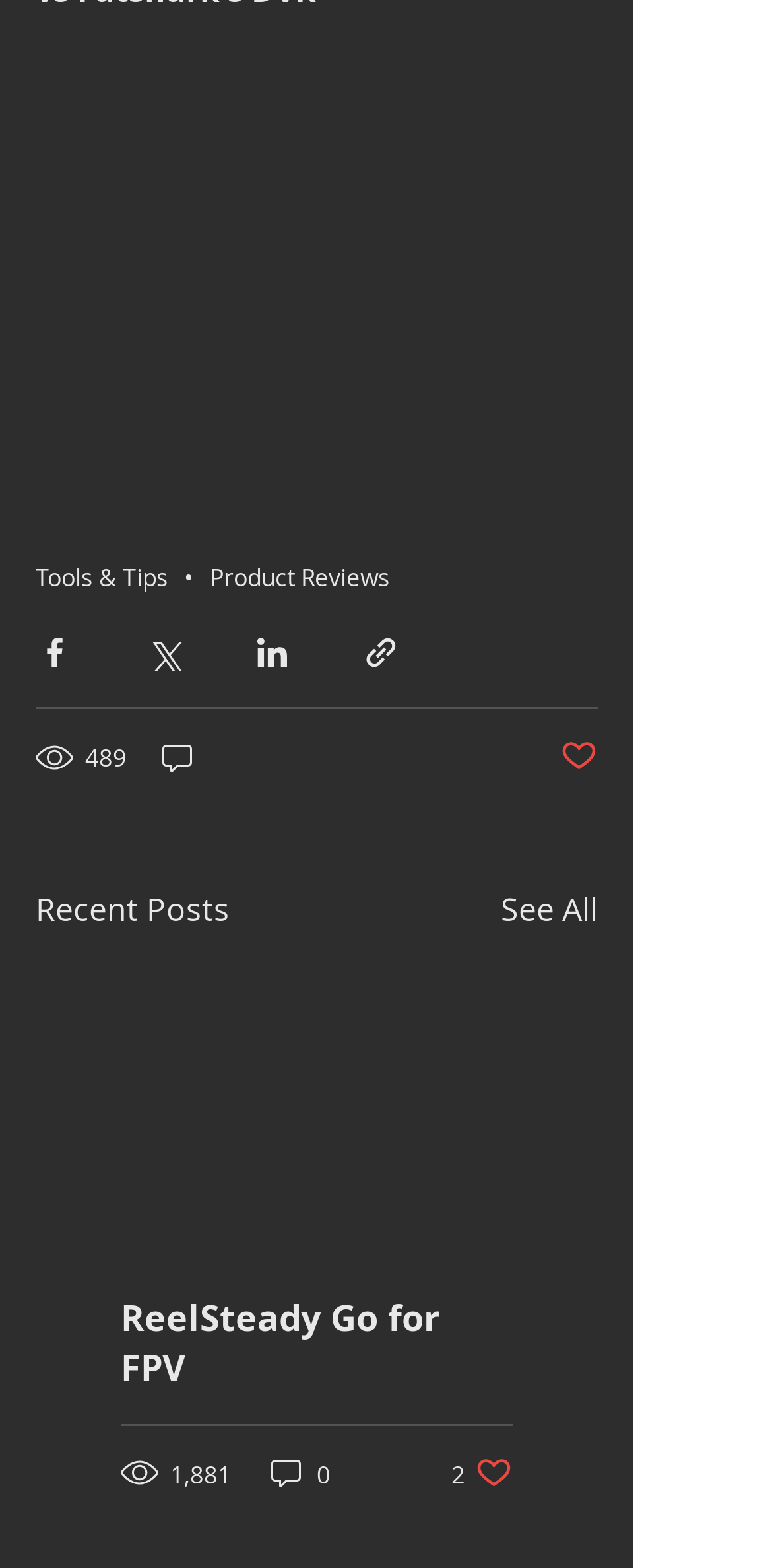Find the bounding box coordinates of the element I should click to carry out the following instruction: "View Recent Posts".

[0.046, 0.565, 0.297, 0.595]